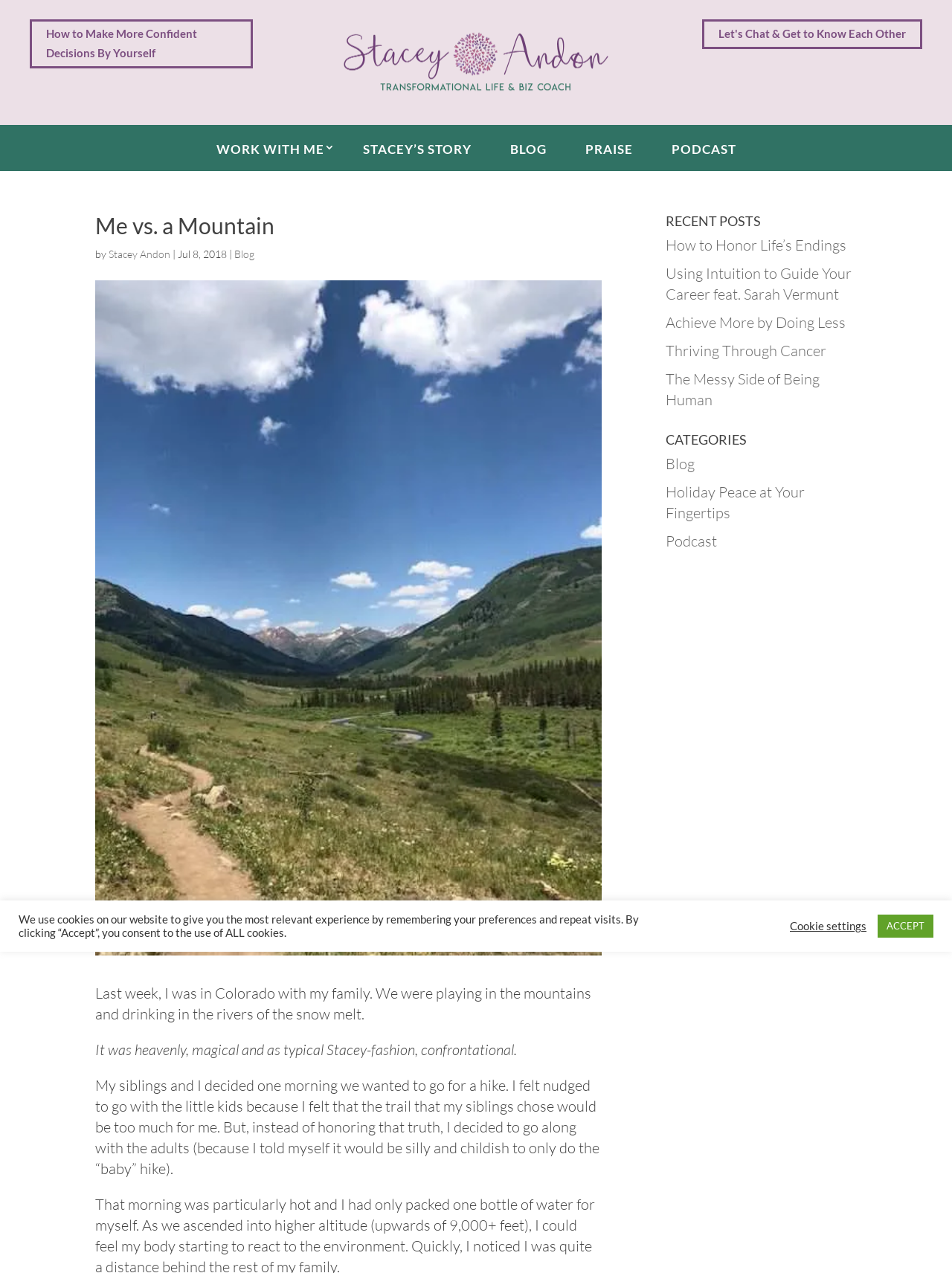Please determine the headline of the webpage and provide its content.

Me vs. a Mountain